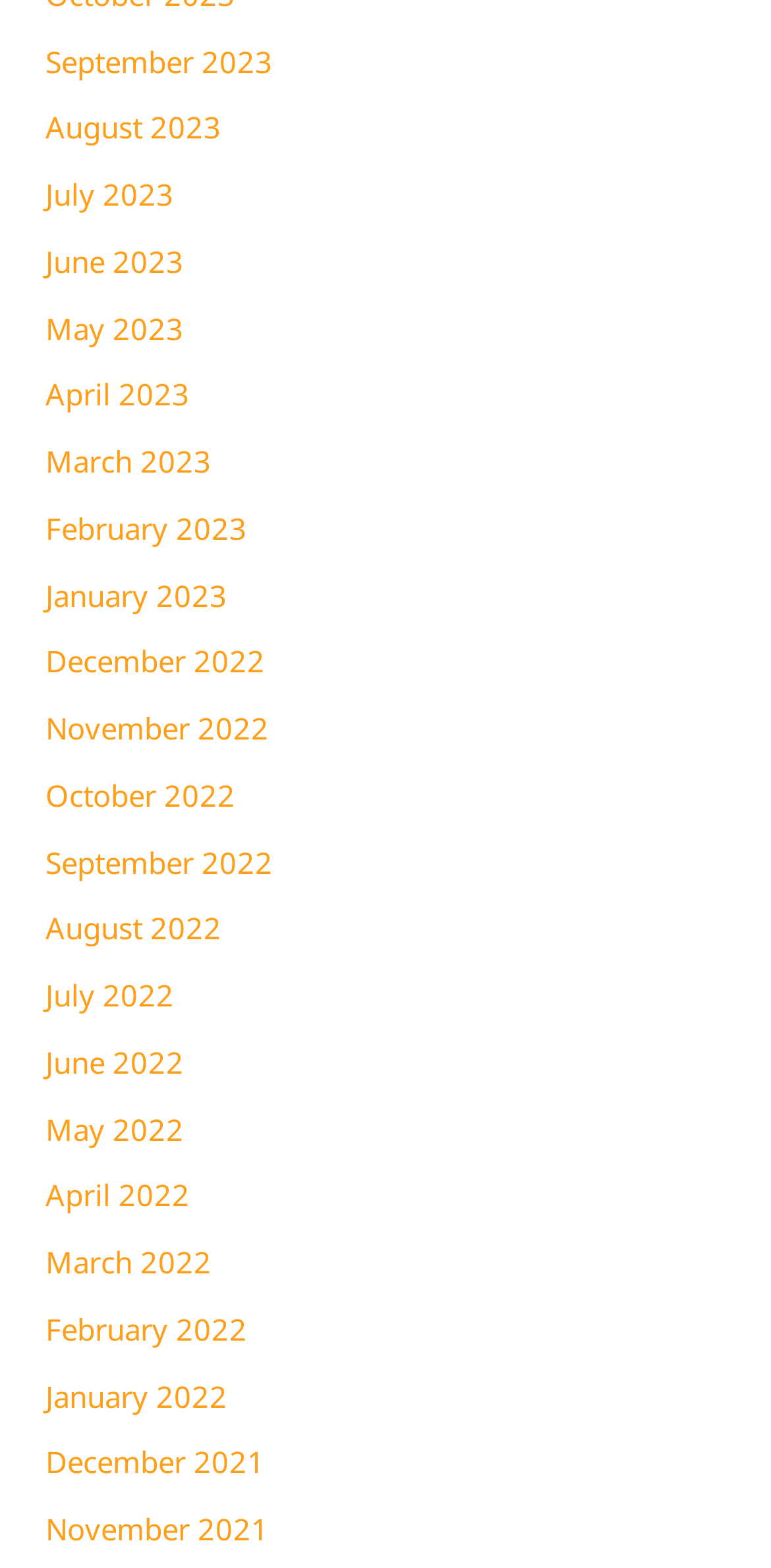How many links are there in total?
Please analyze the image and answer the question with as much detail as possible.

I can count the total number of links in the list, which includes 12 months in 2022 and 12 months in 2023, totaling 24 links.